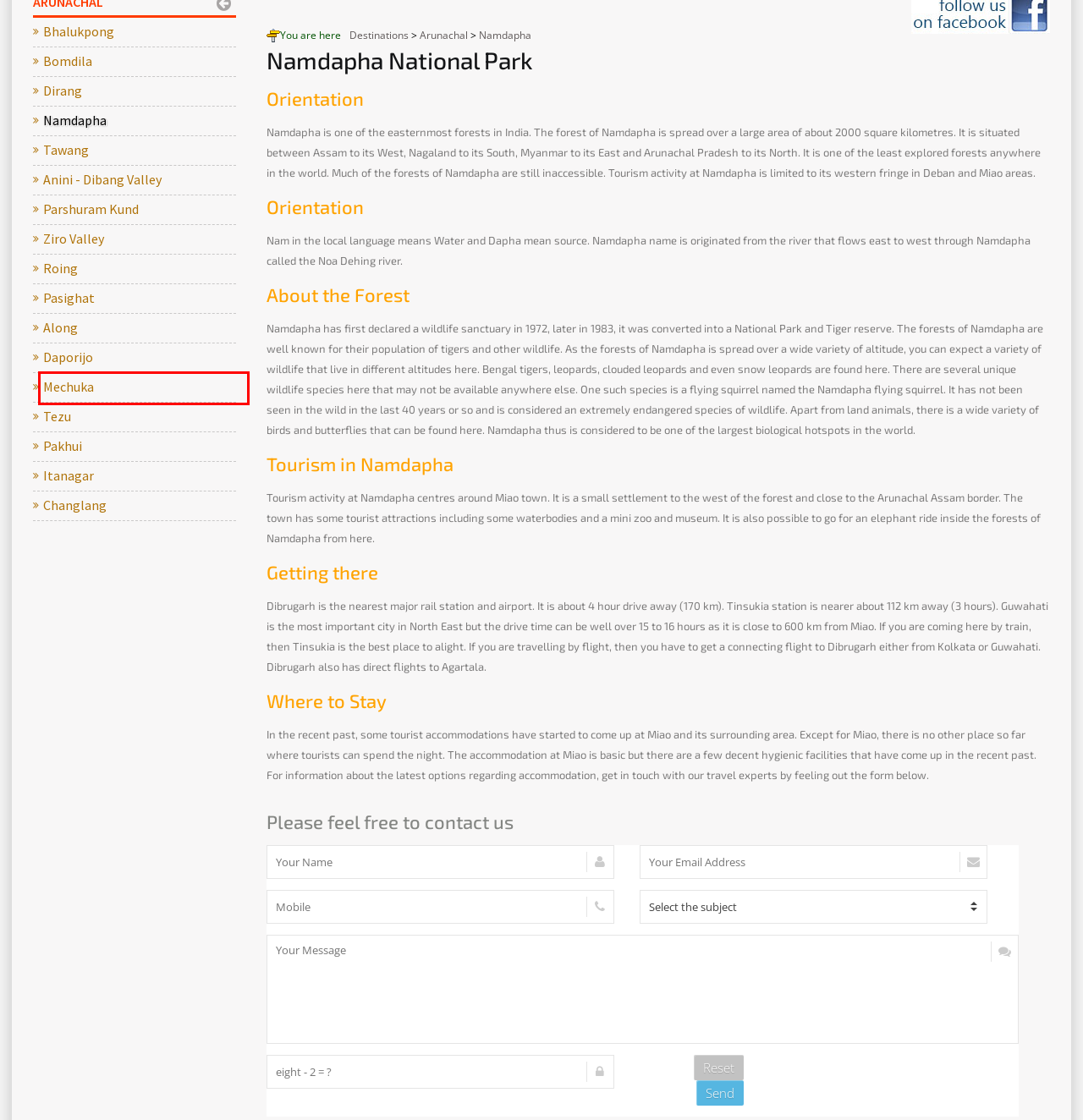Examine the screenshot of a webpage featuring a red bounding box and identify the best matching webpage description for the new page that results from clicking the element within the box. Here are the options:
A. Bomdila
B. Dirang
C. Aalo Arunachal Pradesh
D. Parshuram Kund Travel Information
E. Roing
F. Daporijo
G. Mechuka
H. Pasighat

G